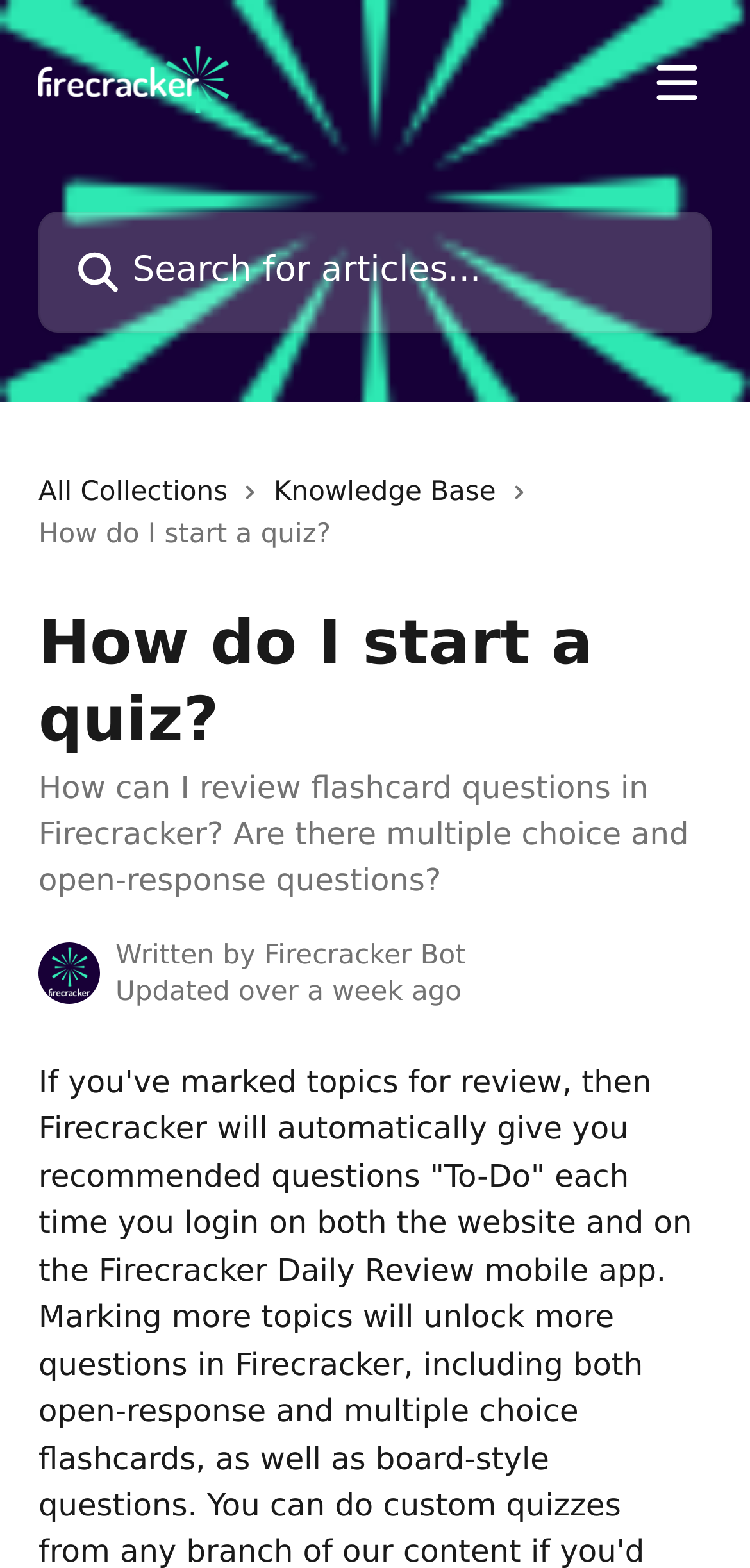Present a detailed account of what is displayed on the webpage.

The webpage is a help center article from Firecracker, with a main content area taking up most of the screen. At the top, there is a header section with a link to the Firecracker Help Center, accompanied by an image of the Firecracker logo. To the right of the logo, there is a button to open a menu, and a search bar where users can search for articles. 

Below the header, there are three links: "All Collections", "Knowledge Base", and an unlabelled link, each with a small icon to its right. The main article title, "How do I start a quiz?", is displayed prominently, followed by a subheading that asks about reviewing flashcard questions in Firecracker. 

To the left of the subheading, there is an image of the Firecracker Bot avatar. The article author and update time are displayed below the subheading, with the update time indicating that the article was updated over a week ago. 

At the bottom right of the screen, there is a button to open the Intercom Messenger, accompanied by a small icon.